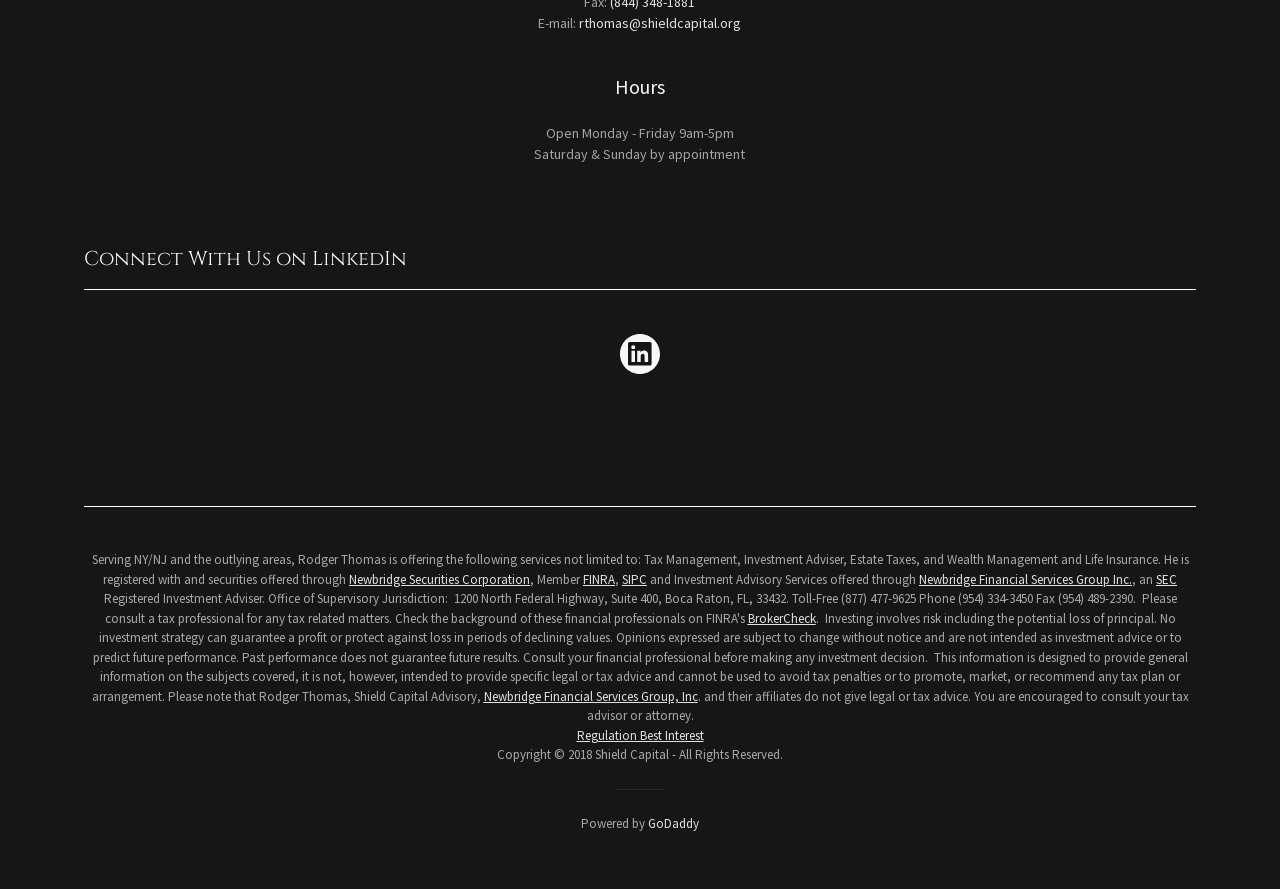Provide a brief response to the question using a single word or phrase: 
What is the warning about investing?

Investing involves risk including the potential loss of principal